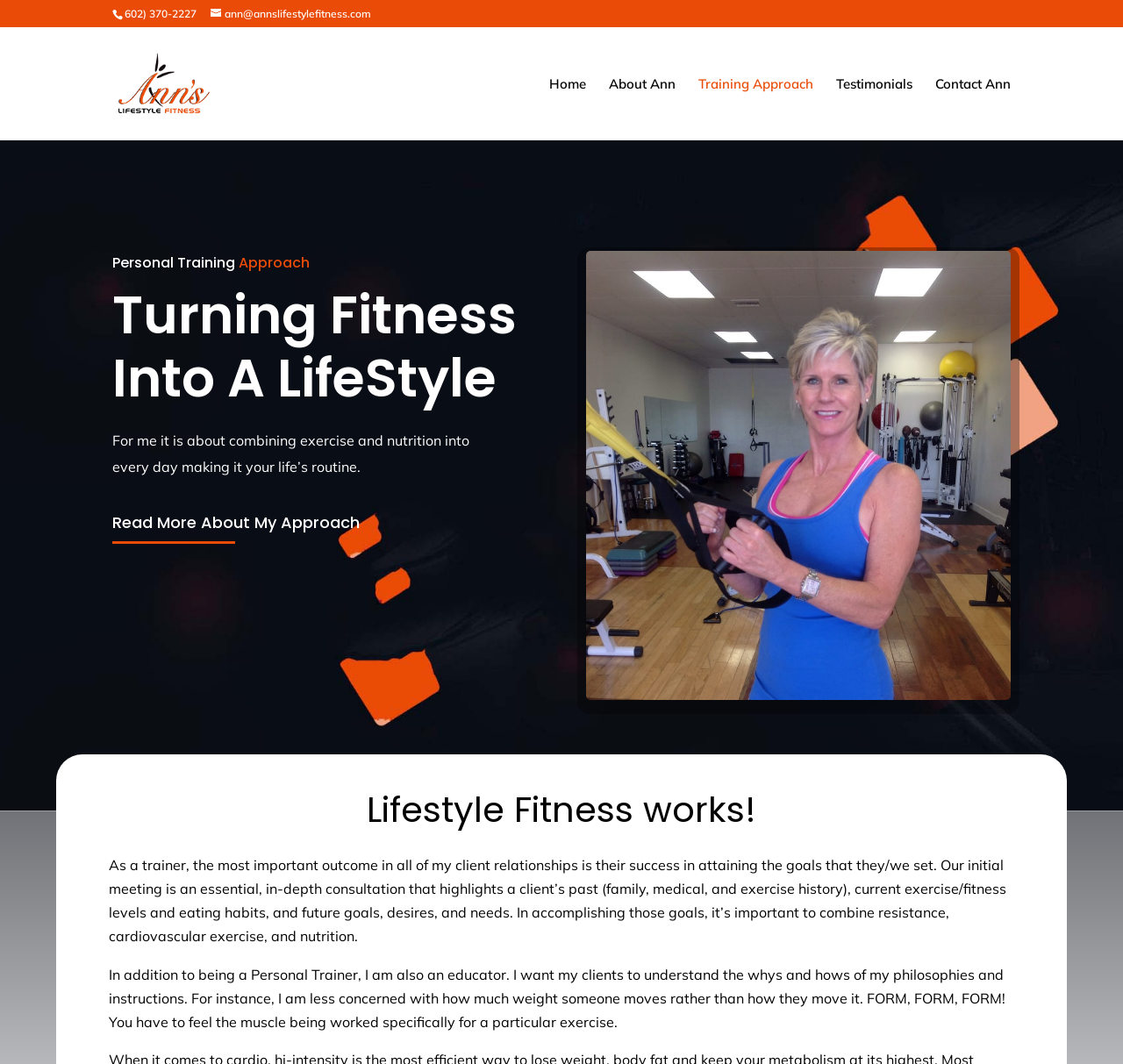What is the main focus of Ann's training approach?
Refer to the image and provide a one-word or short phrase answer.

Combining exercise and nutrition